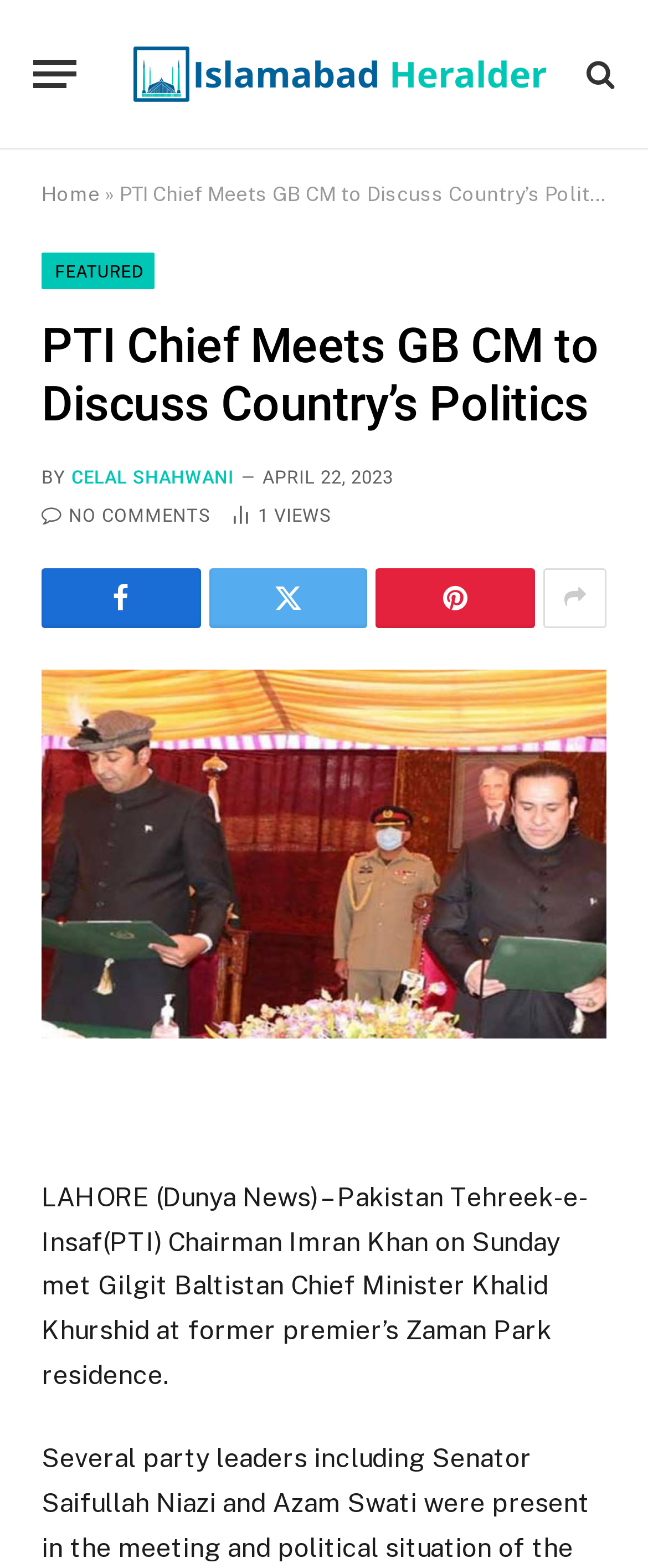Can you give a comprehensive explanation to the question given the content of the image?
Who is the Chairman of PTI?

I found the Chairman of PTI by reading the article text, which mentions 'Pakistan Tehreek-e-Insaf(PTI) Chairman Imran Khan'.